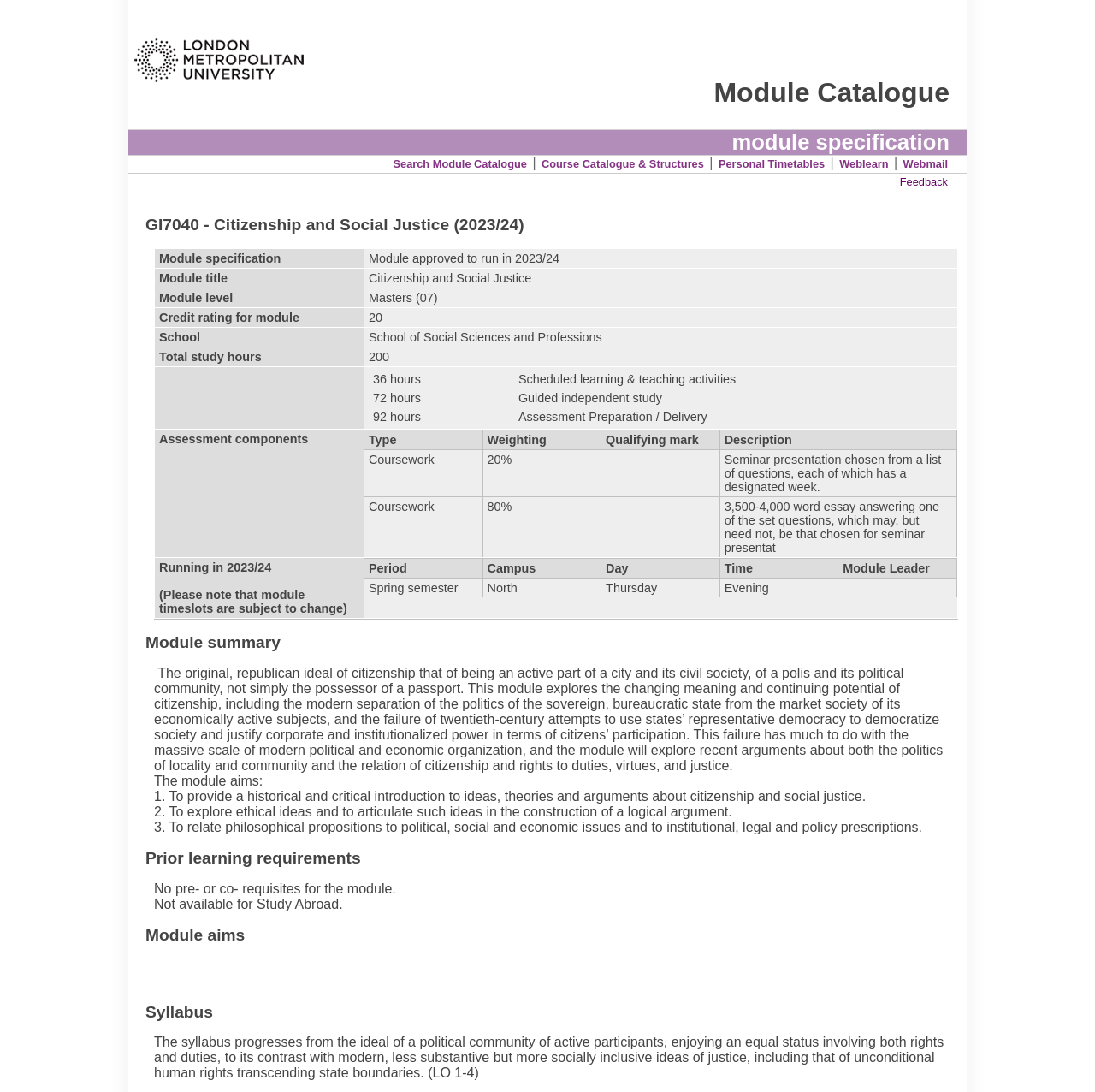Provide the bounding box coordinates of the UI element this sentence describes: "Webmail".

[0.823, 0.144, 0.867, 0.156]